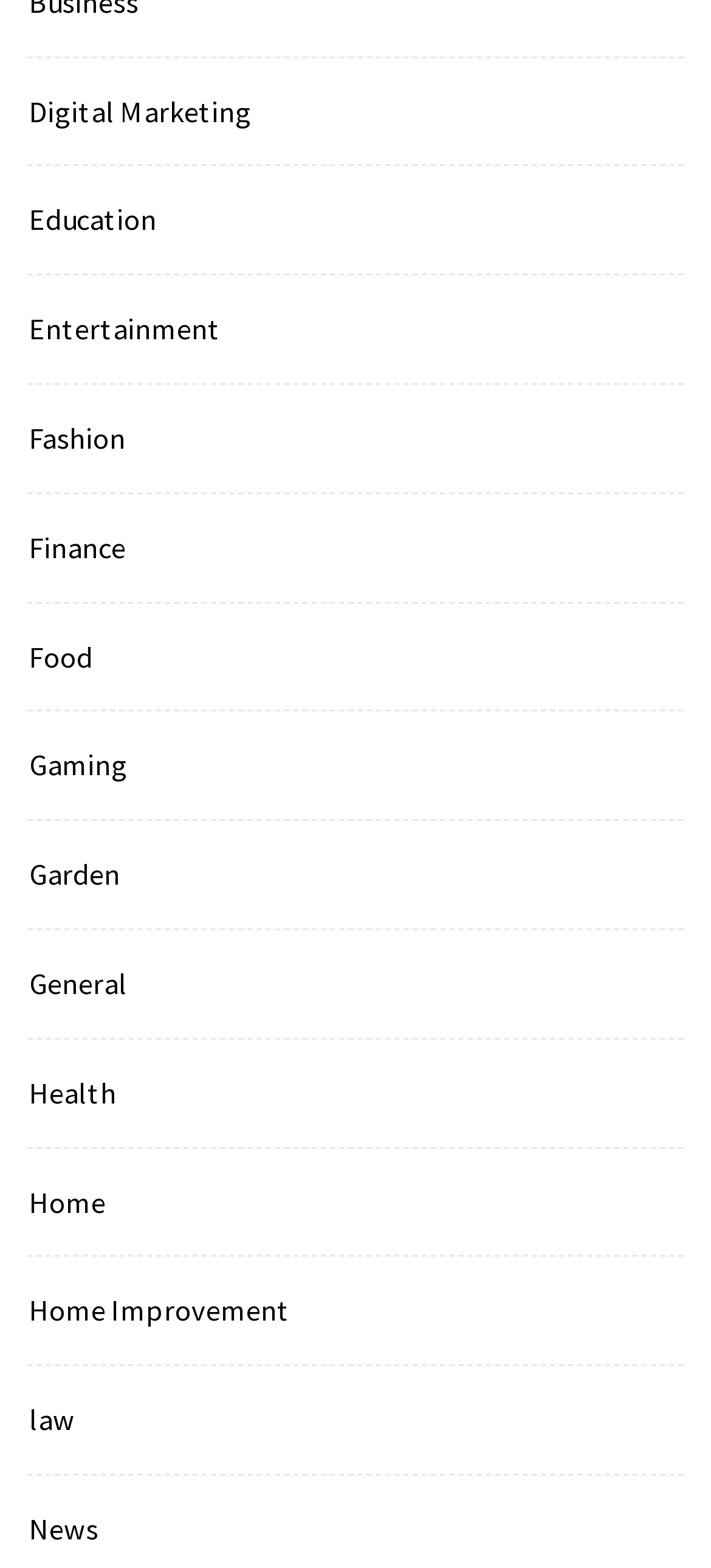Find and specify the bounding box coordinates that correspond to the clickable region for the instruction: "Learn about Home Improvement".

[0.026, 0.819, 0.408, 0.853]